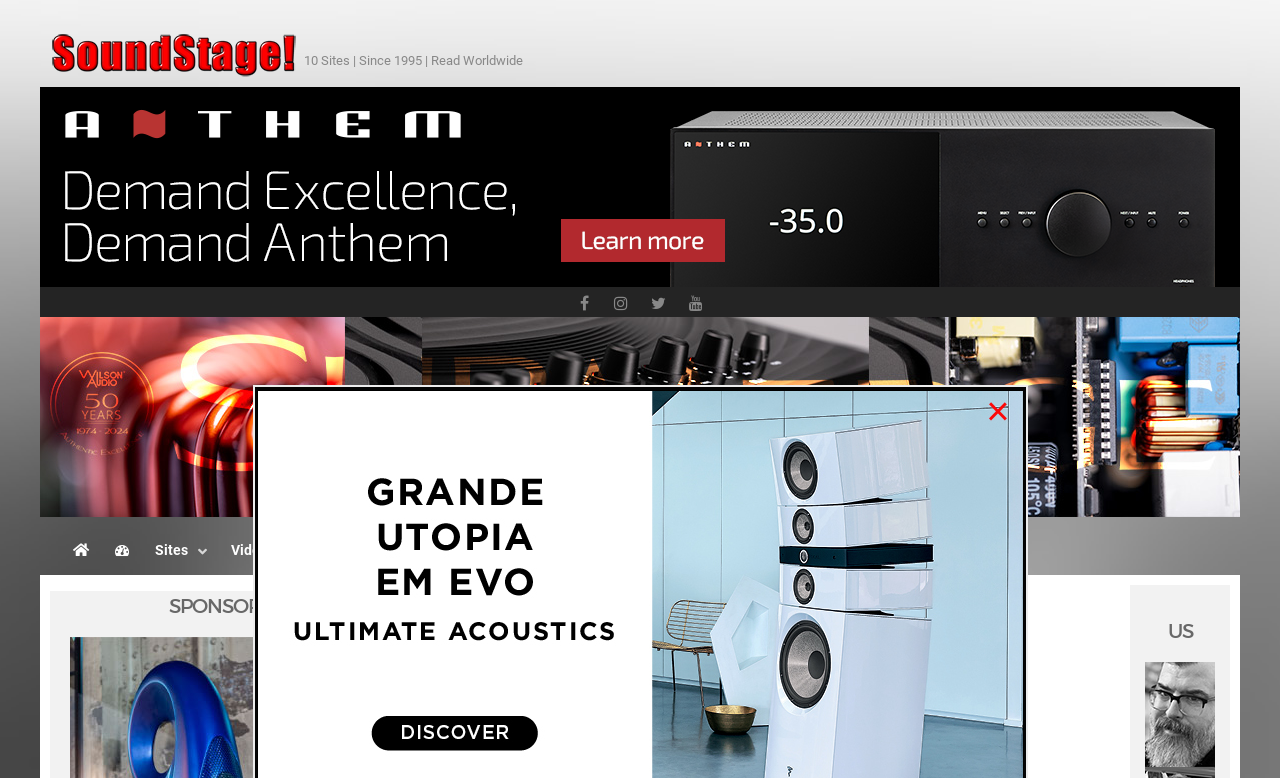Please specify the coordinates of the bounding box for the element that should be clicked to carry out this instruction: "Click the 'HOME' link". The coordinates must be four float numbers between 0 and 1, formatted as [left, top, right, bottom].

None